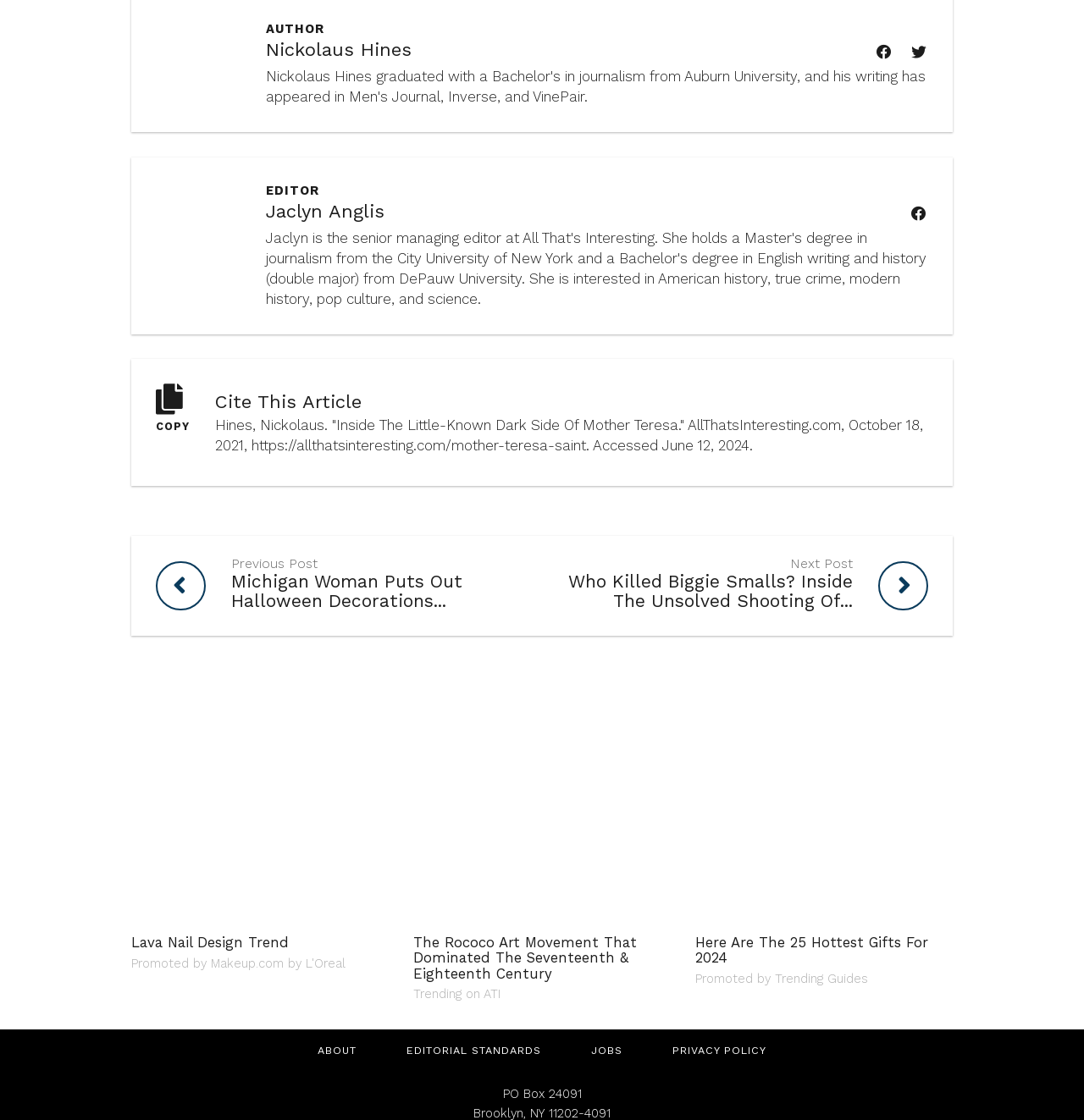Find and provide the bounding box coordinates for the UI element described with: "Nickolaus Hines".

[0.245, 0.035, 0.38, 0.054]